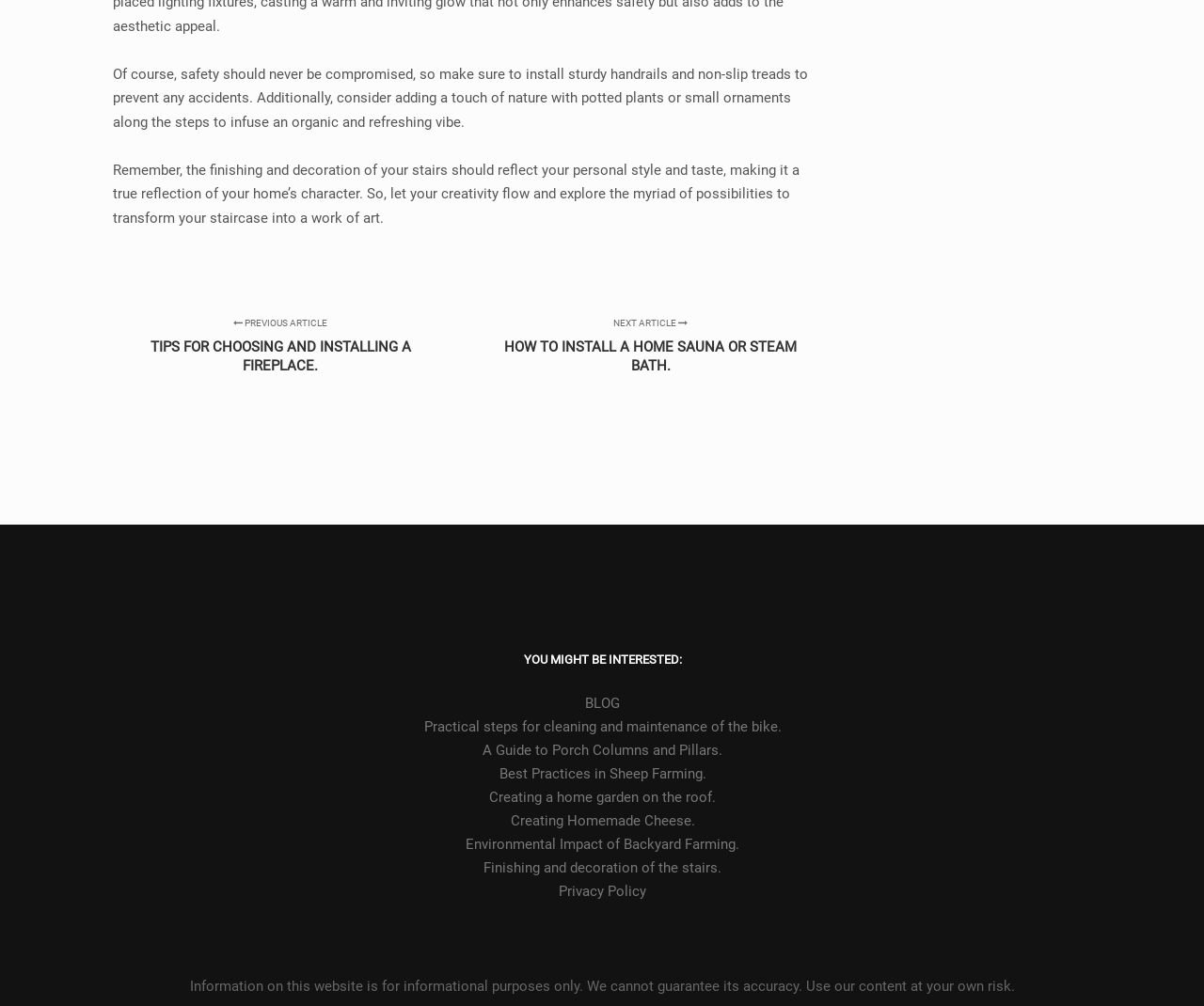Given the element description Privacy Policy, identify the bounding box coordinates for the UI element on the webpage screenshot. The format should be (top-left x, top-left y, bottom-right x, bottom-right y), with values between 0 and 1.

[0.055, 0.875, 0.945, 0.898]